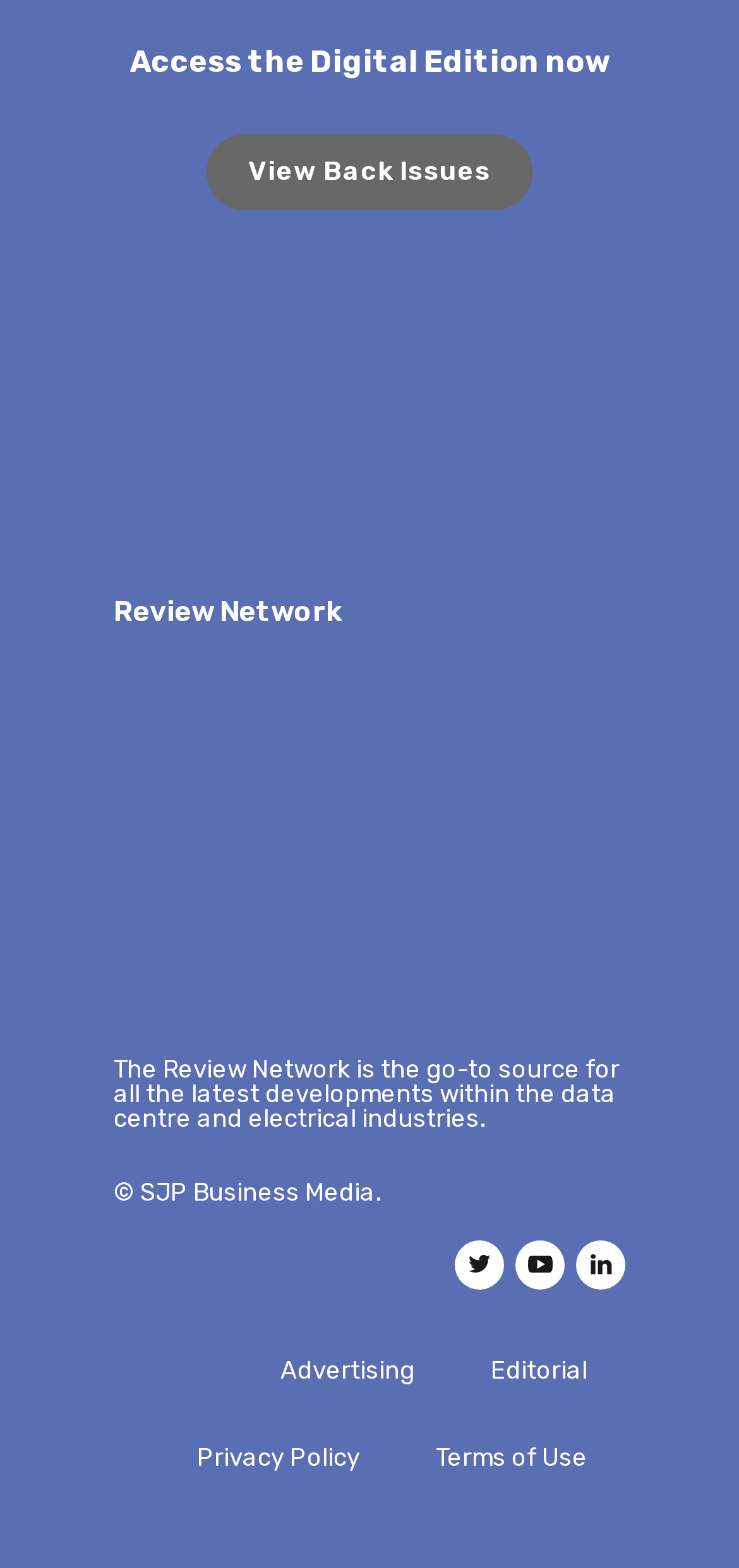What are the two options present in the top section of the page?
Using the image, give a concise answer in the form of a single word or short phrase.

Access the Digital Edition now and View Back Issues